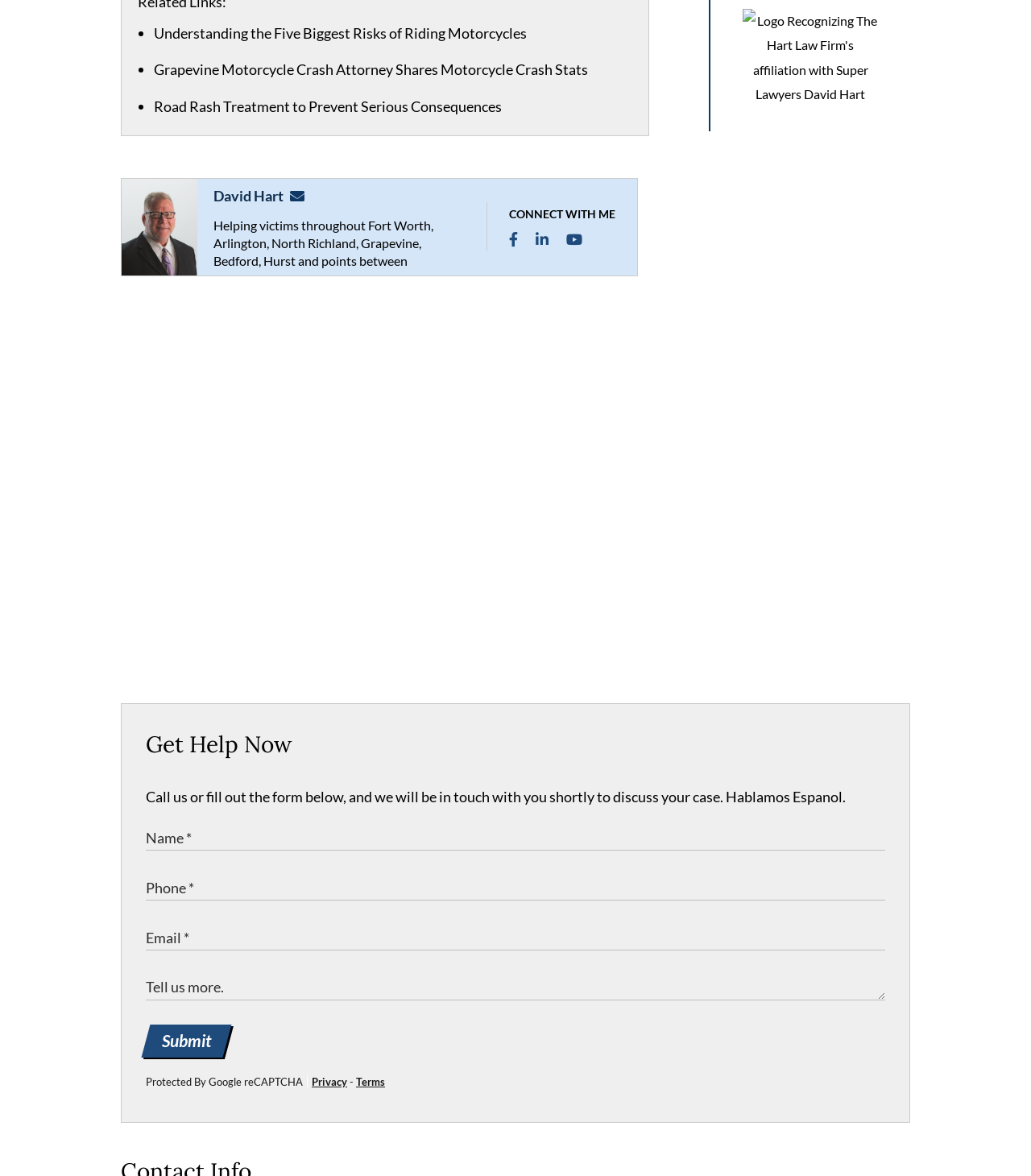What is the purpose of the form?
Based on the screenshot, respond with a single word or phrase.

To discuss a case